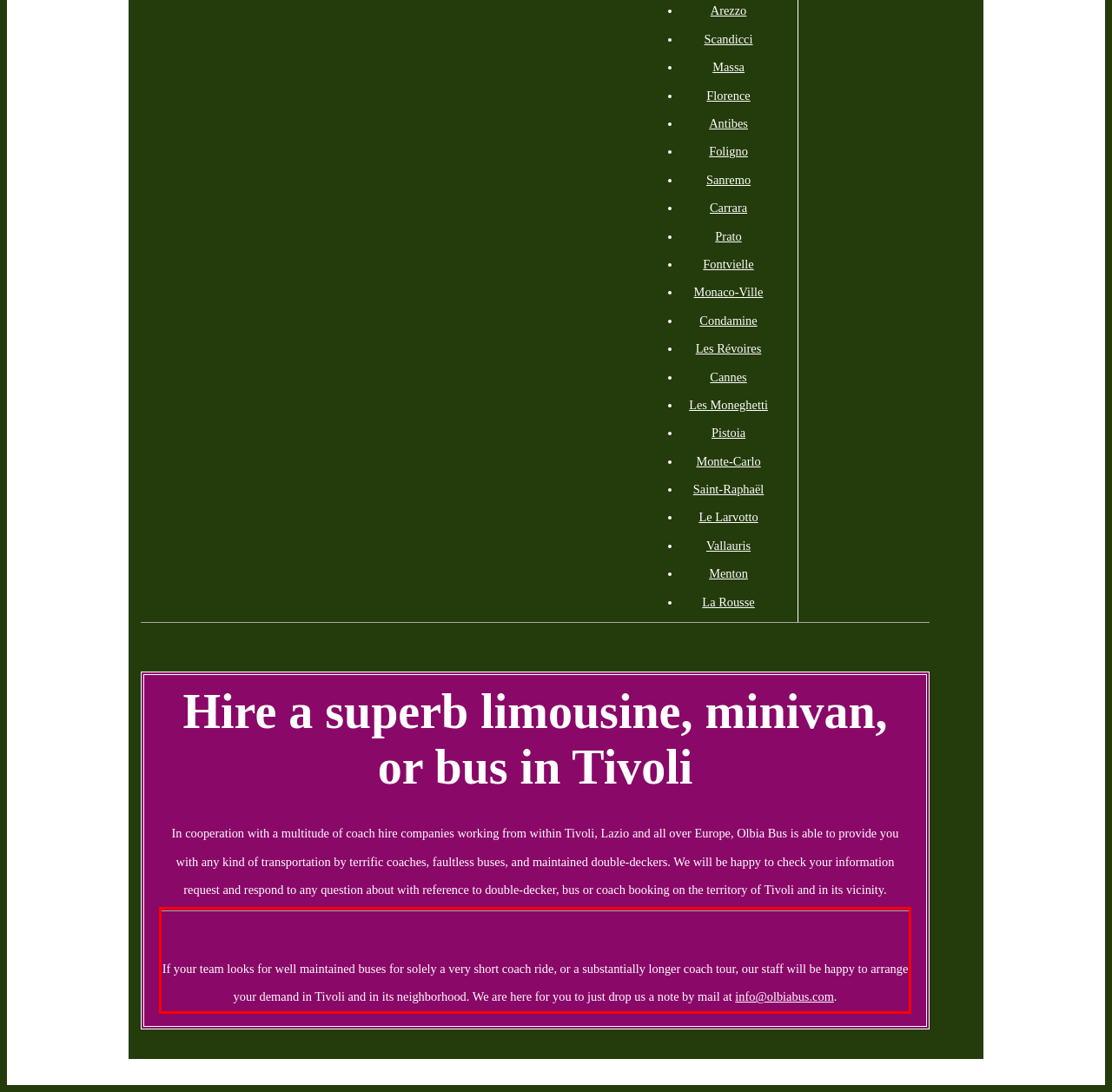Please analyze the screenshot of a webpage and extract the text content within the red bounding box using OCR.

If your team looks for well maintained buses for solely a very short coach ride, or a substantially longer coach tour, our staff will be happy to arrange your demand in Tivoli and in its neighborhood. We are here for you to just drop us a note by mail at info@olbiabus.com.